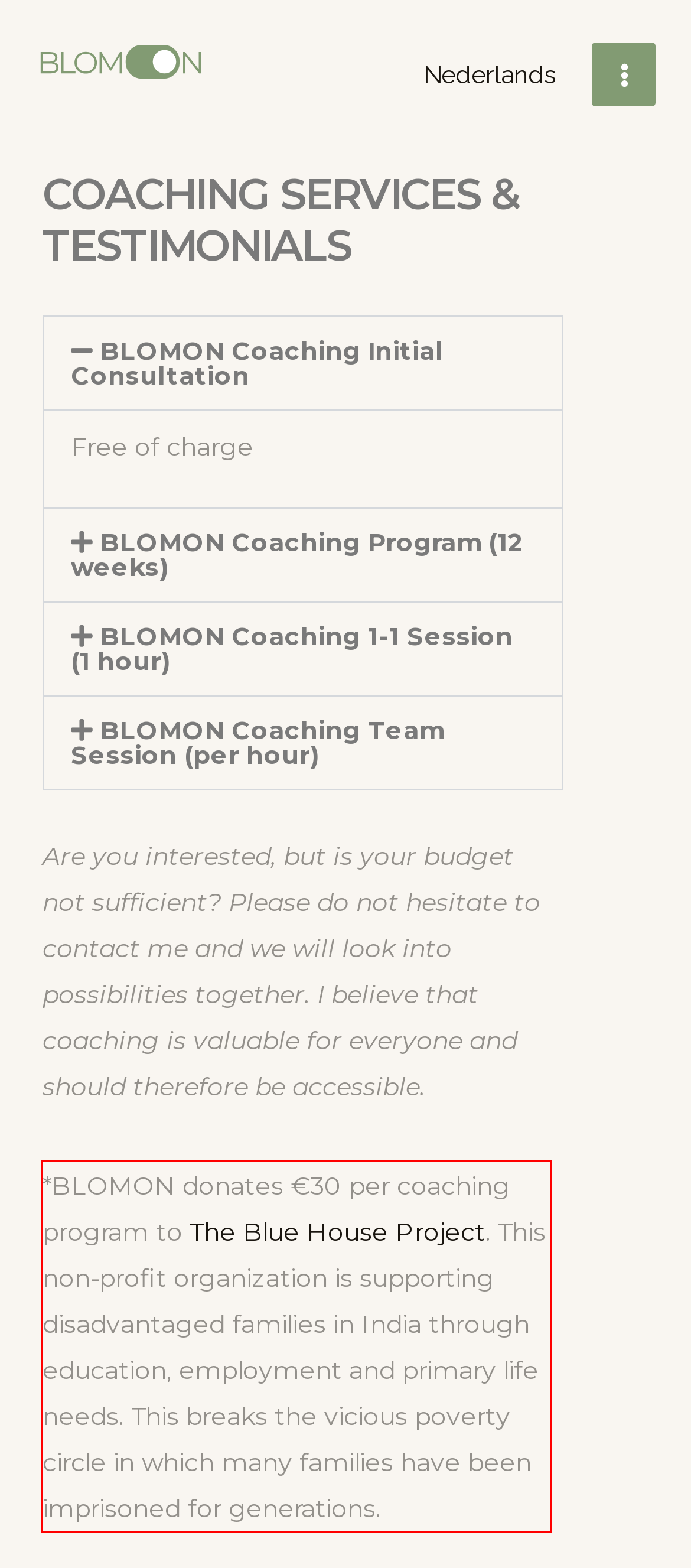Given a screenshot of a webpage containing a red rectangle bounding box, extract and provide the text content found within the red bounding box.

*BLOMON donates €30 per coaching program to The Blue House Project. This non-profit organization is supporting disadvantaged families in India through education, employment and primary life needs. This breaks the vicious poverty circle in which many families have been imprisoned for generations.